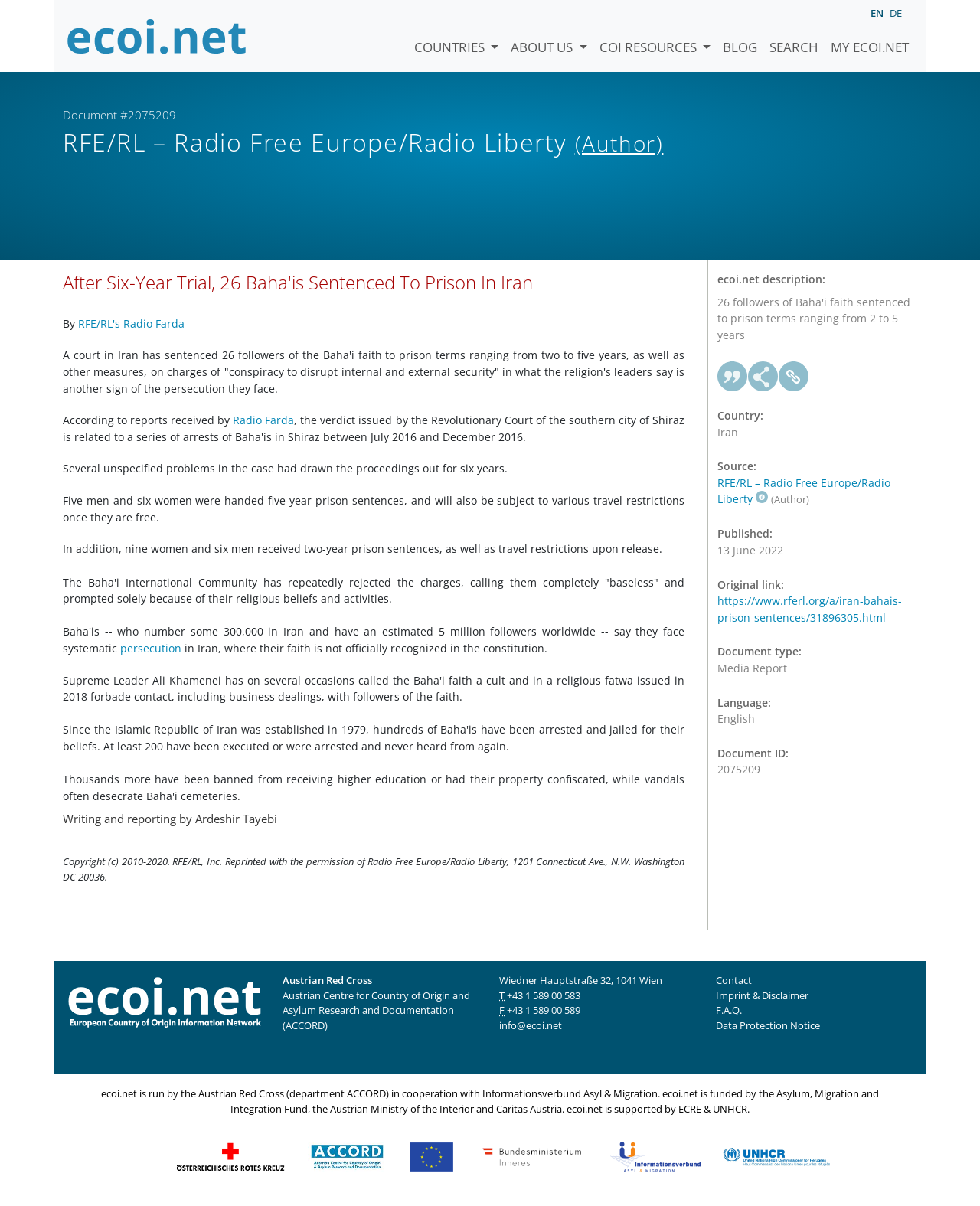How many years of prison sentences were given to five men and six women?
Give a comprehensive and detailed explanation for the question.

I found the answer by reading the article, which states 'Five men and six women were handed five-year prison sentences, and will also be subject to various travel restrictions once they are free.' This indicates that five men and six women were given five years of prison sentences.